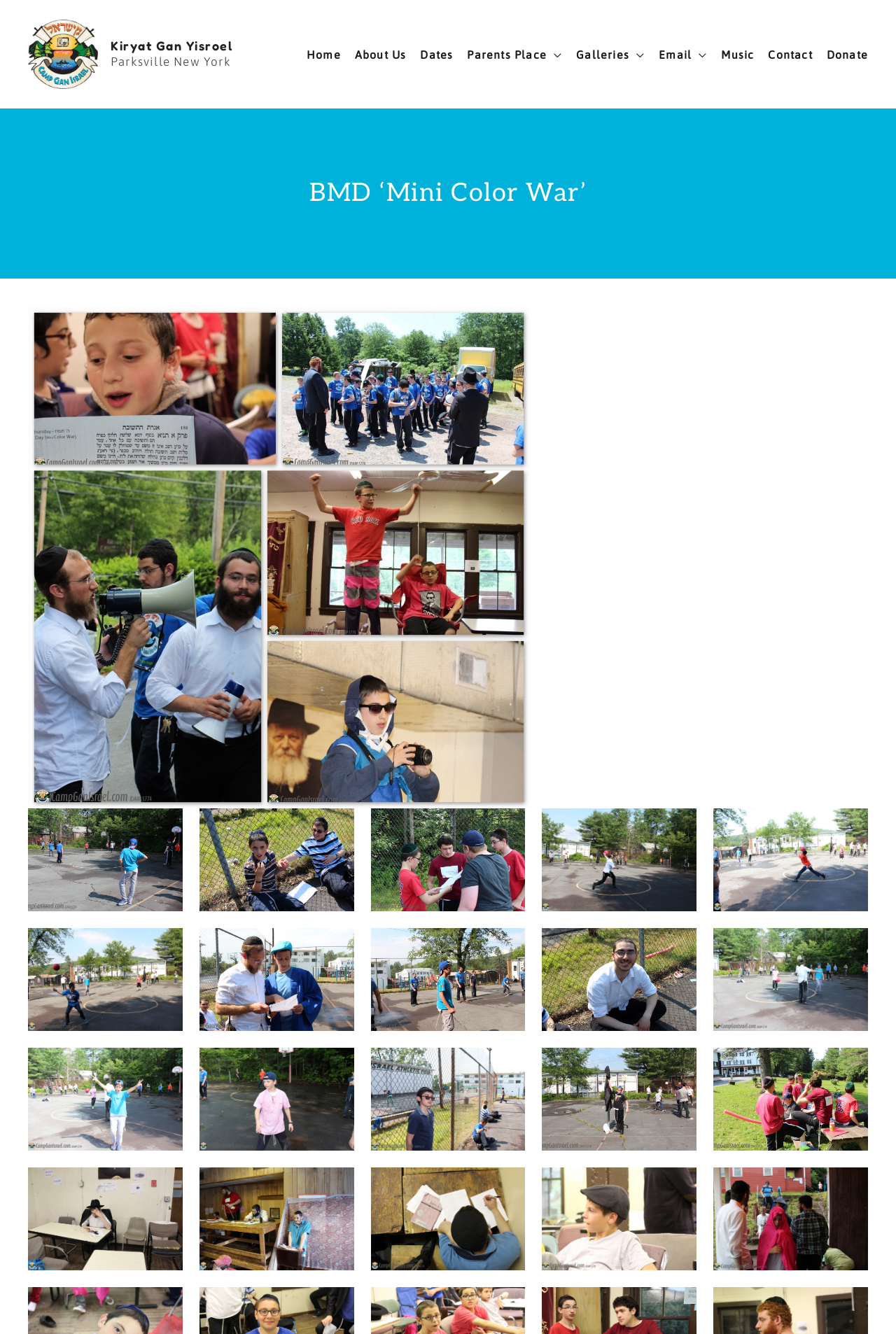Predict the bounding box coordinates of the area that should be clicked to accomplish the following instruction: "View the 'Kiryat Gan Yisroel' image". The bounding box coordinates should consist of four float numbers between 0 and 1, i.e., [left, top, right, bottom].

[0.031, 0.015, 0.109, 0.067]